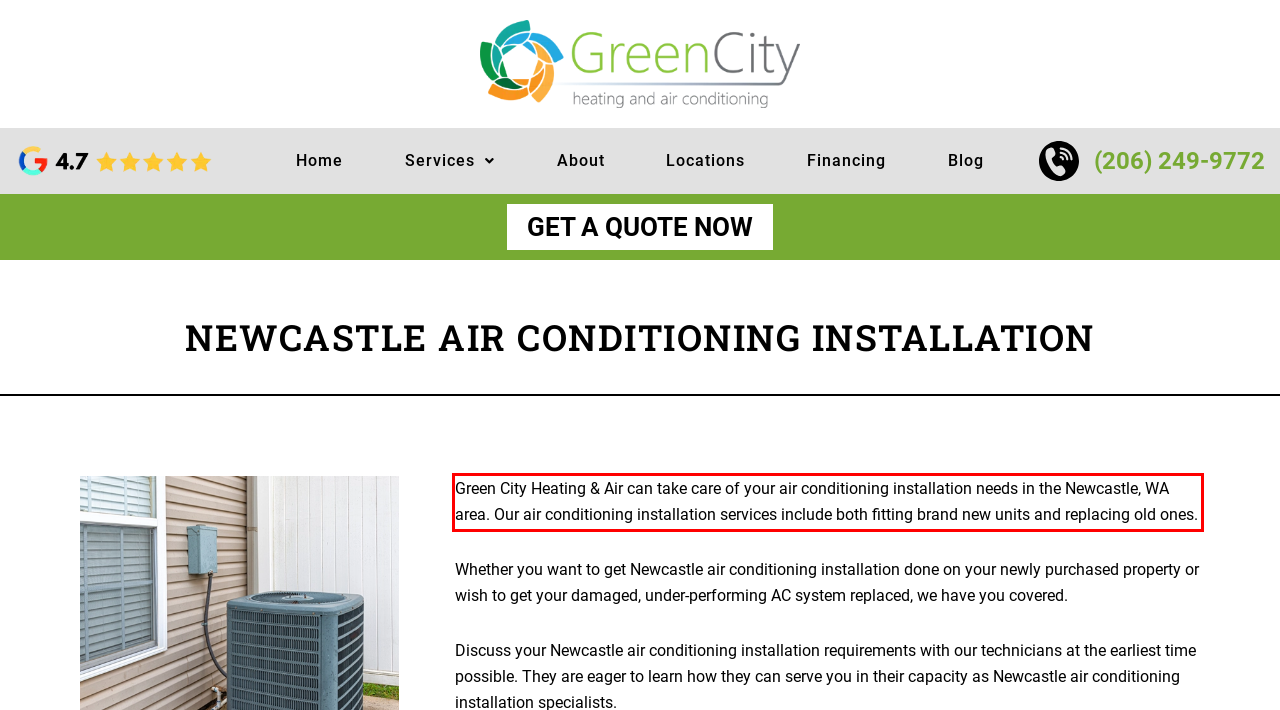Please look at the webpage screenshot and extract the text enclosed by the red bounding box.

Green City Heating & Air can take care of your air conditioning installation needs in the Newcastle, WA area. Our air conditioning installation services include both fitting brand new units and replacing old ones.